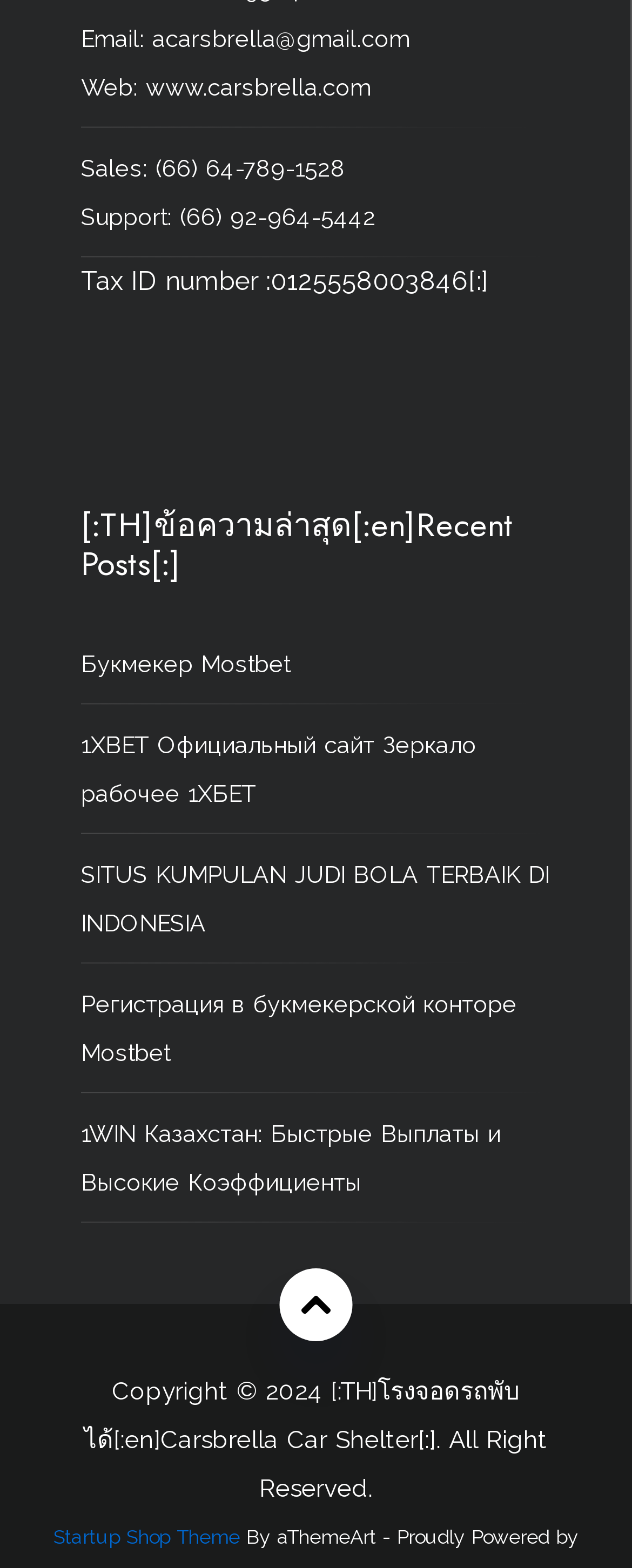Please give a succinct answer using a single word or phrase:
What is the theme of the webpage?

Carsbrella Car Shelter